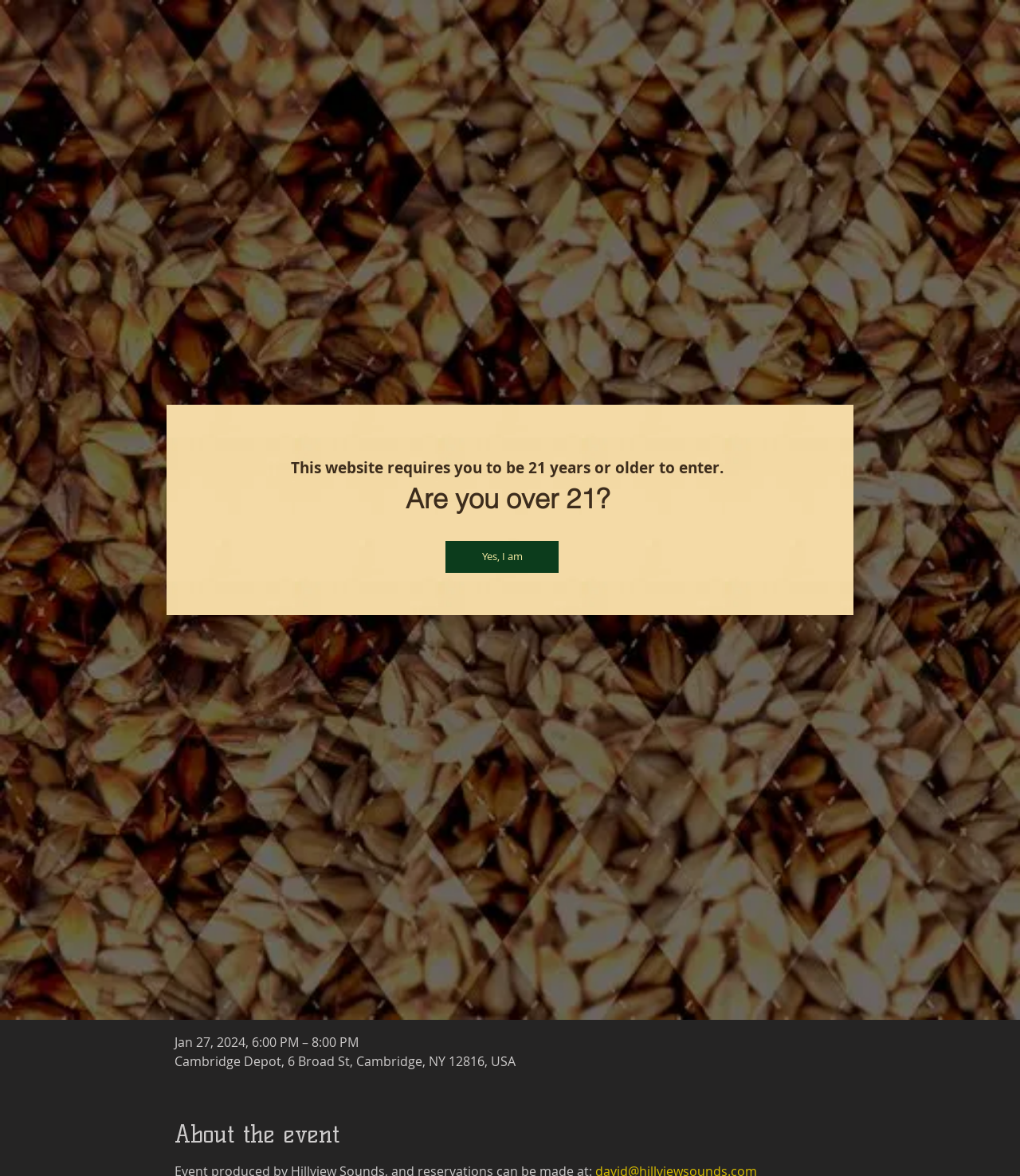Please identify the bounding box coordinates of the element's region that should be clicked to execute the following instruction: "View the 'Tony Califono’s Rusticator' image". The bounding box coordinates must be four float numbers between 0 and 1, i.e., [left, top, right, bottom].

[0.118, 0.434, 0.882, 0.808]